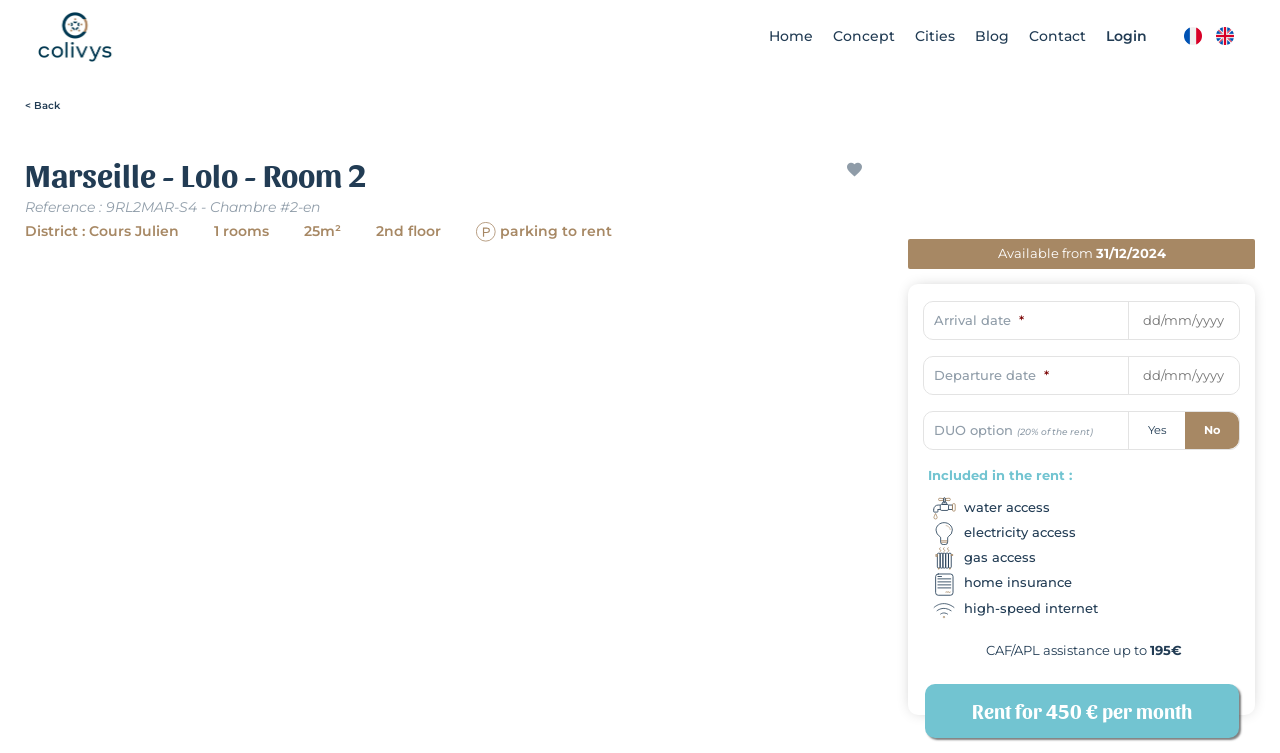Find the bounding box coordinates for the area you need to click to carry out the instruction: "visit Cornell Wordsworth". The coordinates should be four float numbers between 0 and 1, indicated as [left, top, right, bottom].

None